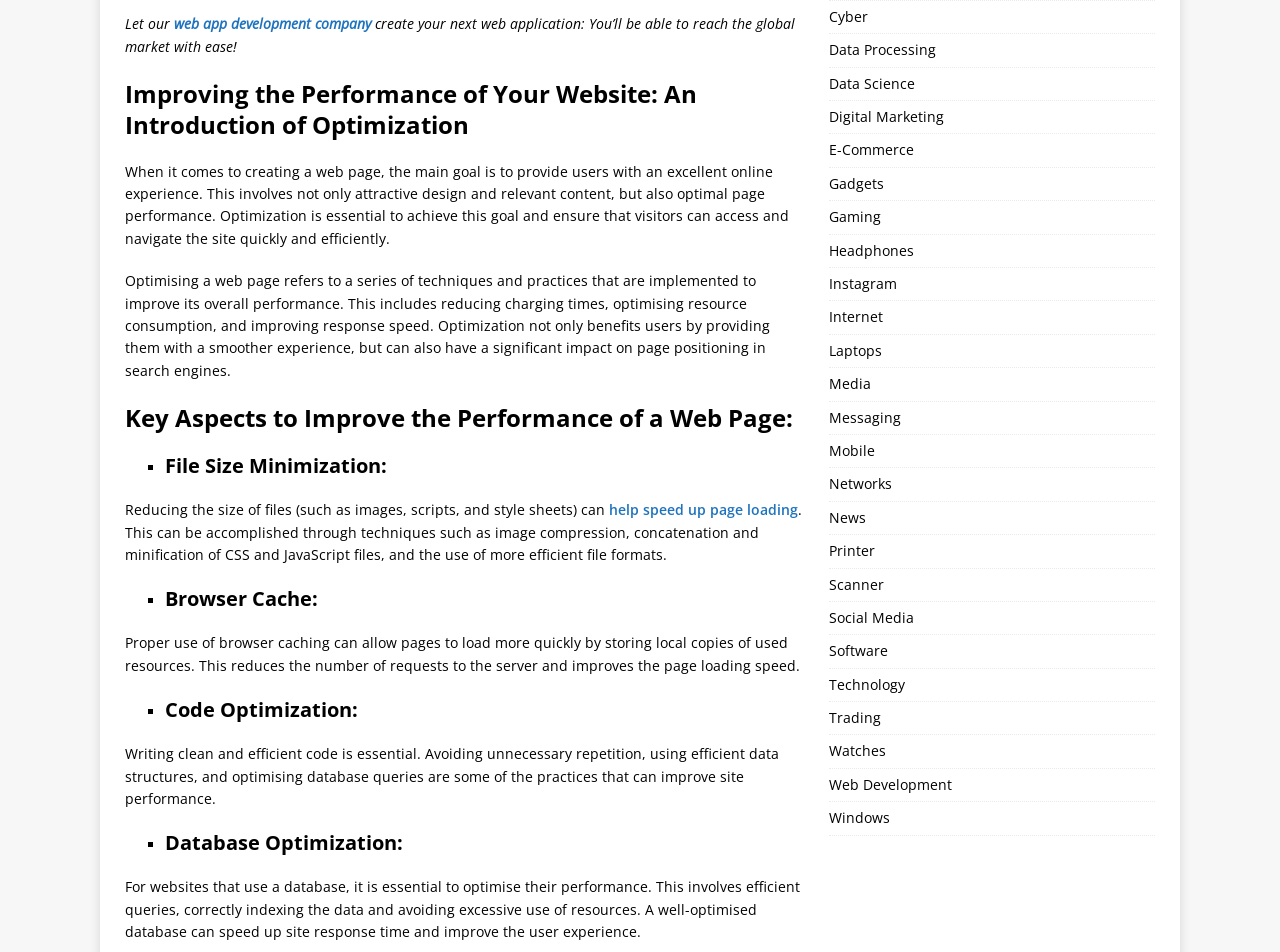Locate the bounding box coordinates of the element I should click to achieve the following instruction: "read about improving the performance of your website".

[0.098, 0.082, 0.627, 0.148]